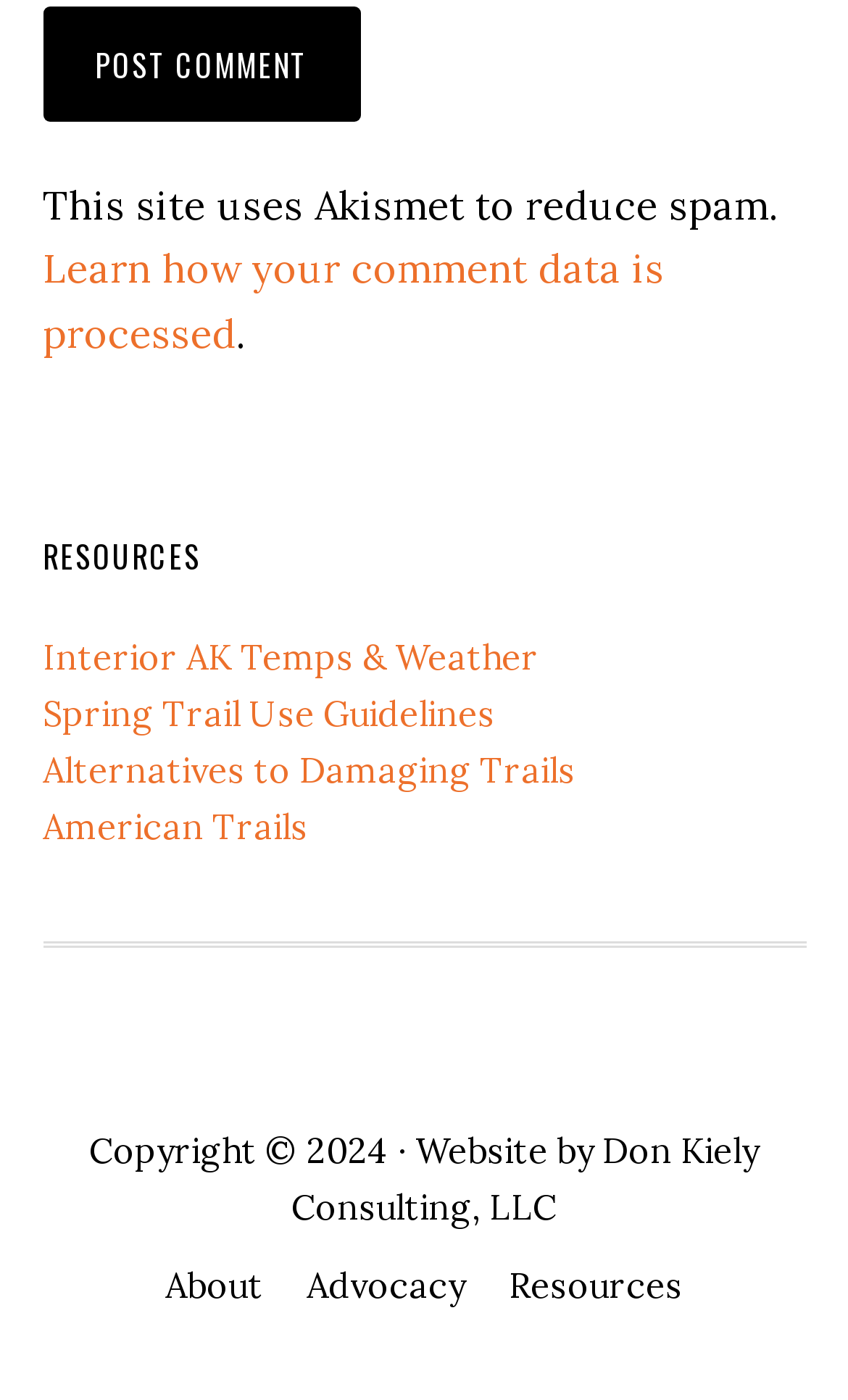Could you provide the bounding box coordinates for the portion of the screen to click to complete this instruction: "learn how comment data is processed"?

[0.05, 0.174, 0.783, 0.256]